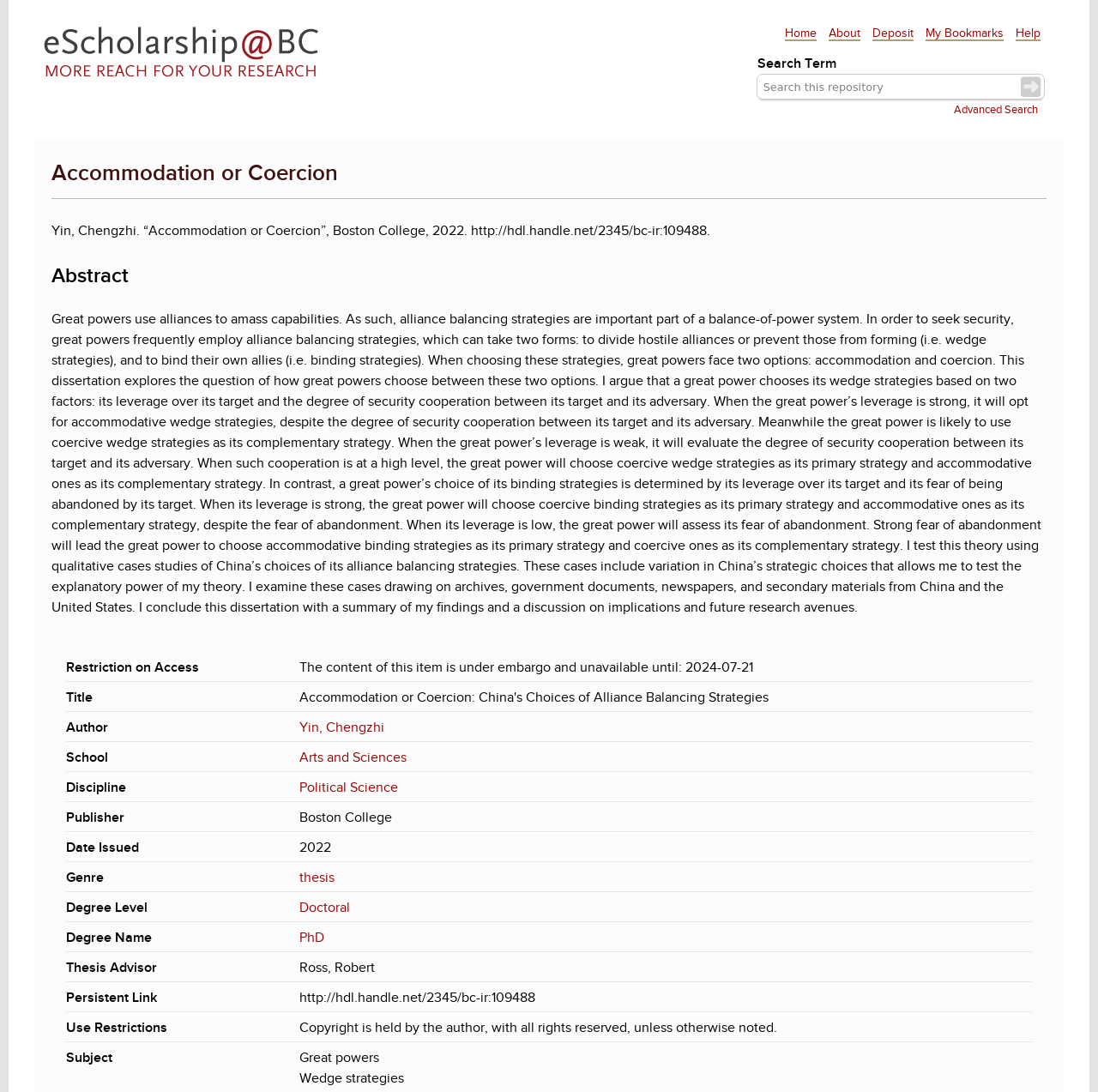Determine the bounding box coordinates of the section I need to click to execute the following instruction: "check the categories". Provide the coordinates as four float numbers between 0 and 1, i.e., [left, top, right, bottom].

None